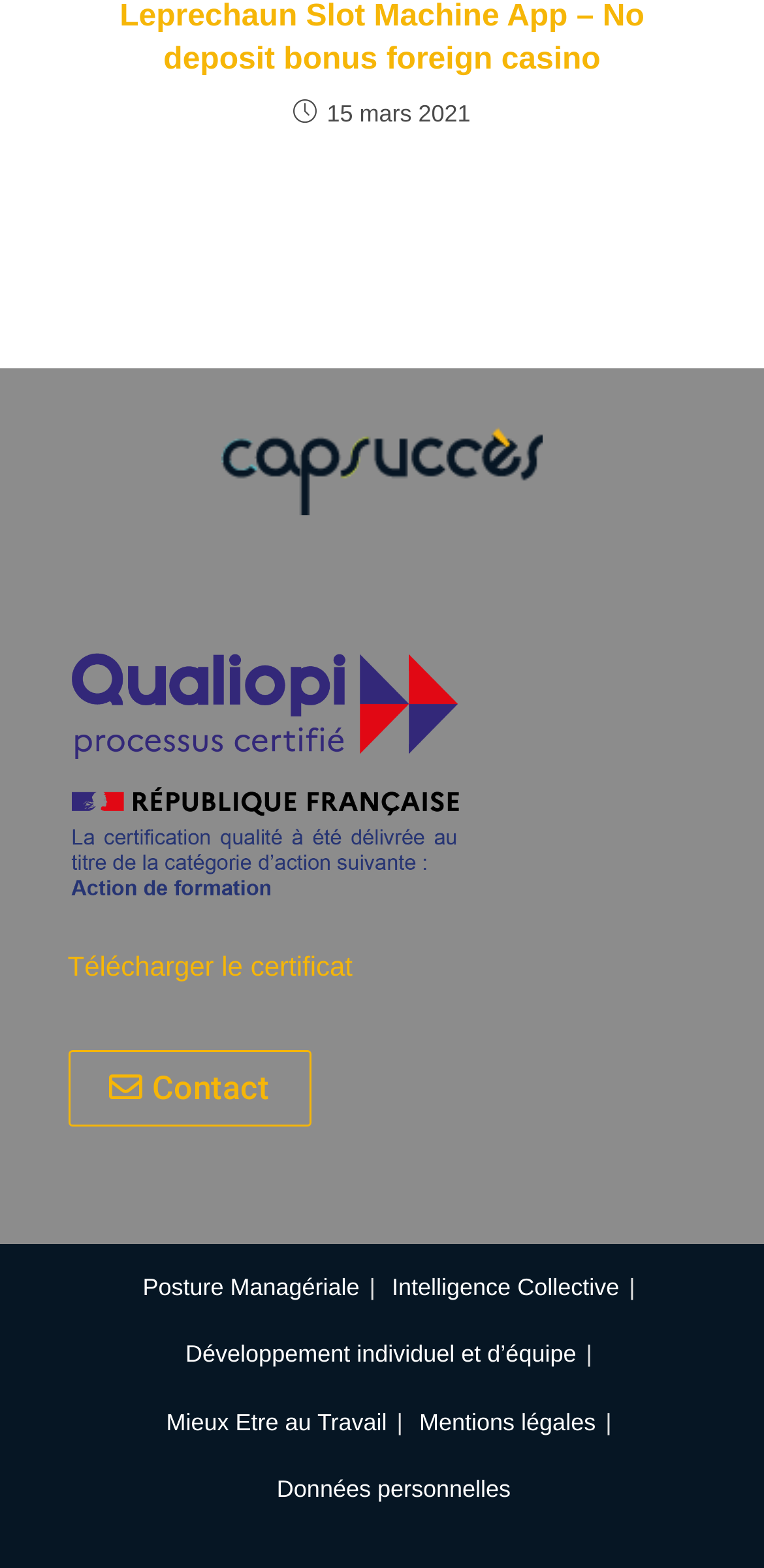Determine the bounding box coordinates of the clickable area required to perform the following instruction: "Download the certificate". The coordinates should be represented as four float numbers between 0 and 1: [left, top, right, bottom].

[0.088, 0.606, 0.462, 0.626]